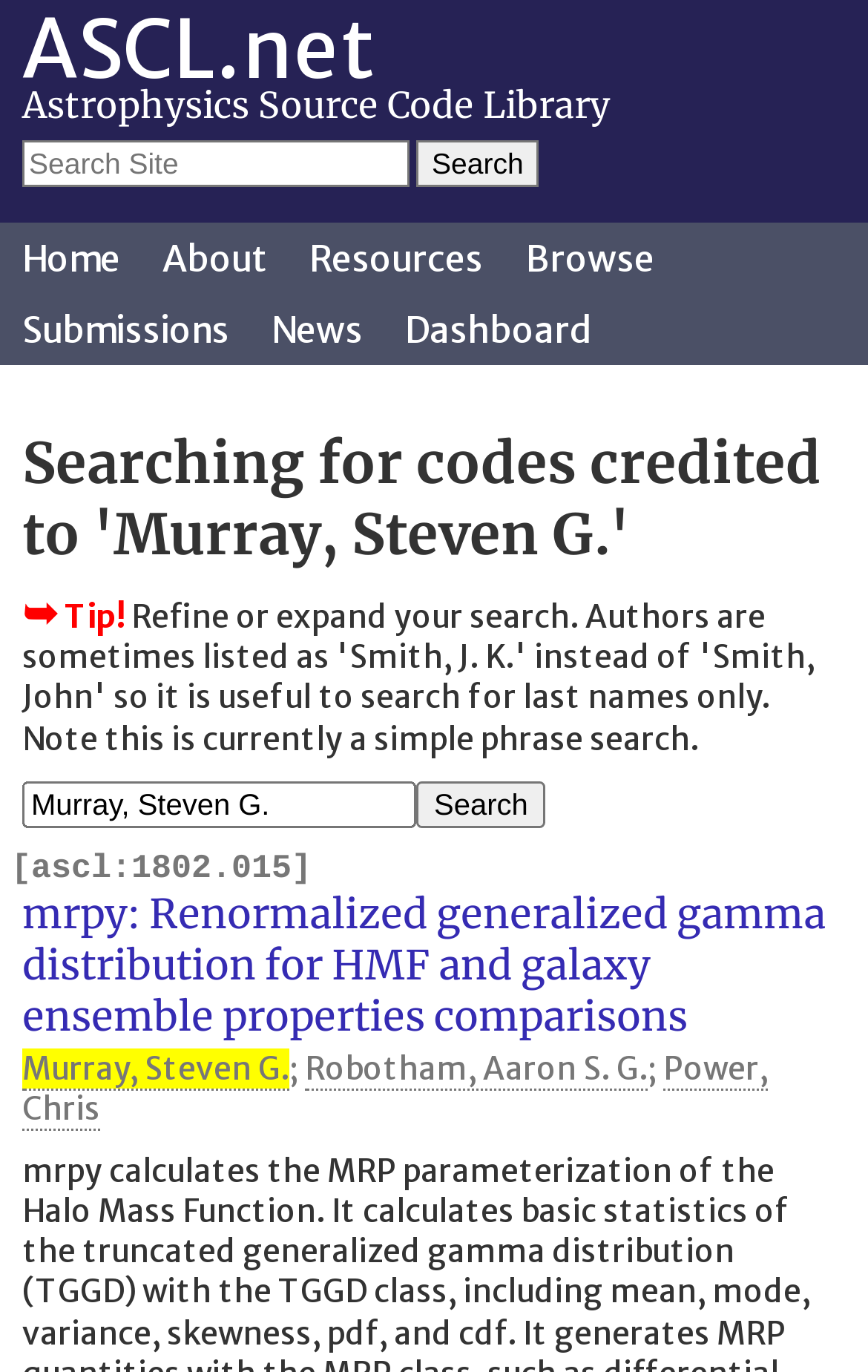Please mark the bounding box coordinates of the area that should be clicked to carry out the instruction: "Search for 'Murray, Steven G.' again".

[0.479, 0.569, 0.629, 0.603]